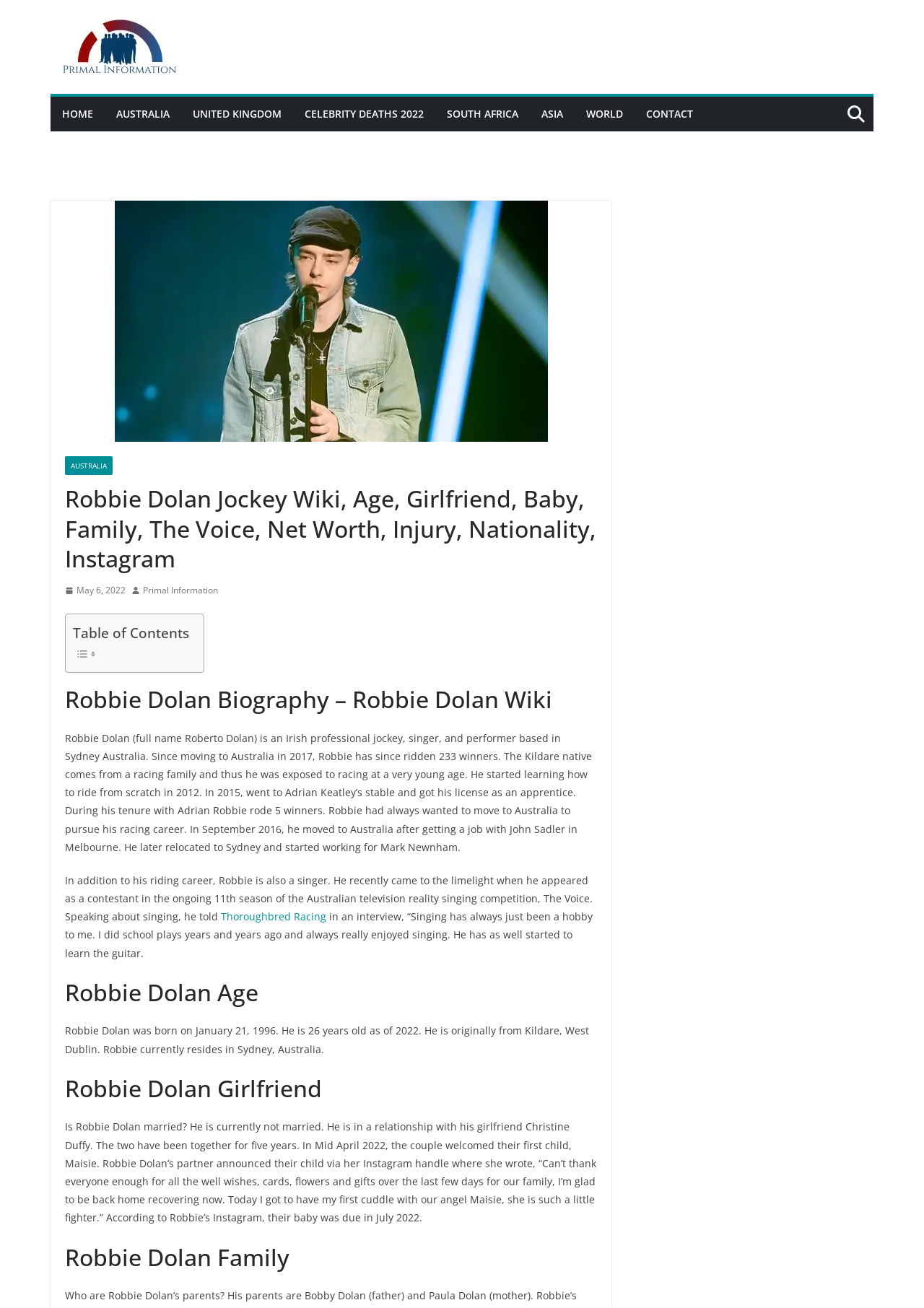Determine the bounding box coordinates of the clickable region to execute the instruction: "Visit the home page". The coordinates should be four float numbers between 0 and 1, denoted as [left, top, right, bottom].

None